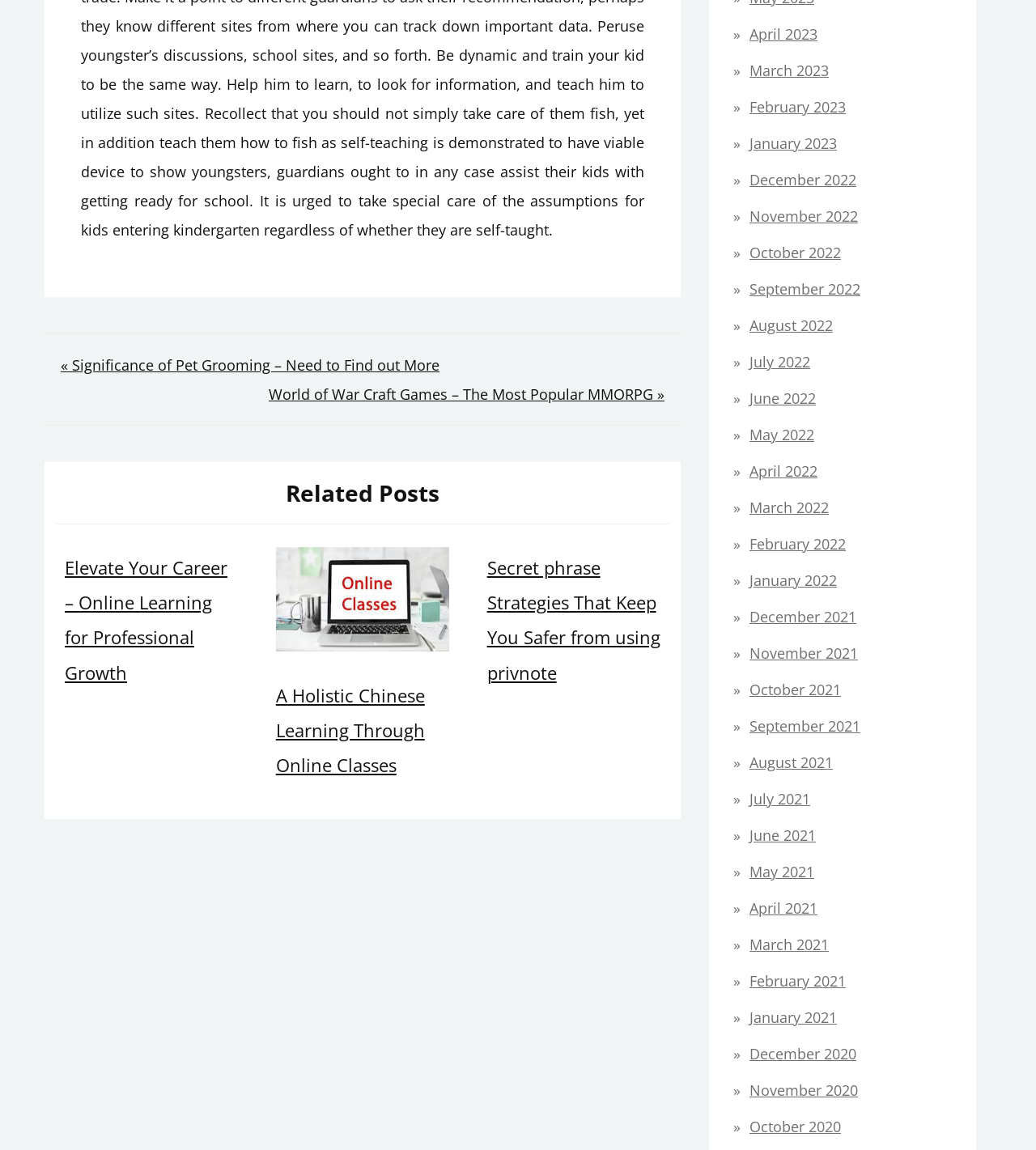Please identify the bounding box coordinates of the element I need to click to follow this instruction: "Browse the 'Online Classes' image".

[0.266, 0.476, 0.434, 0.567]